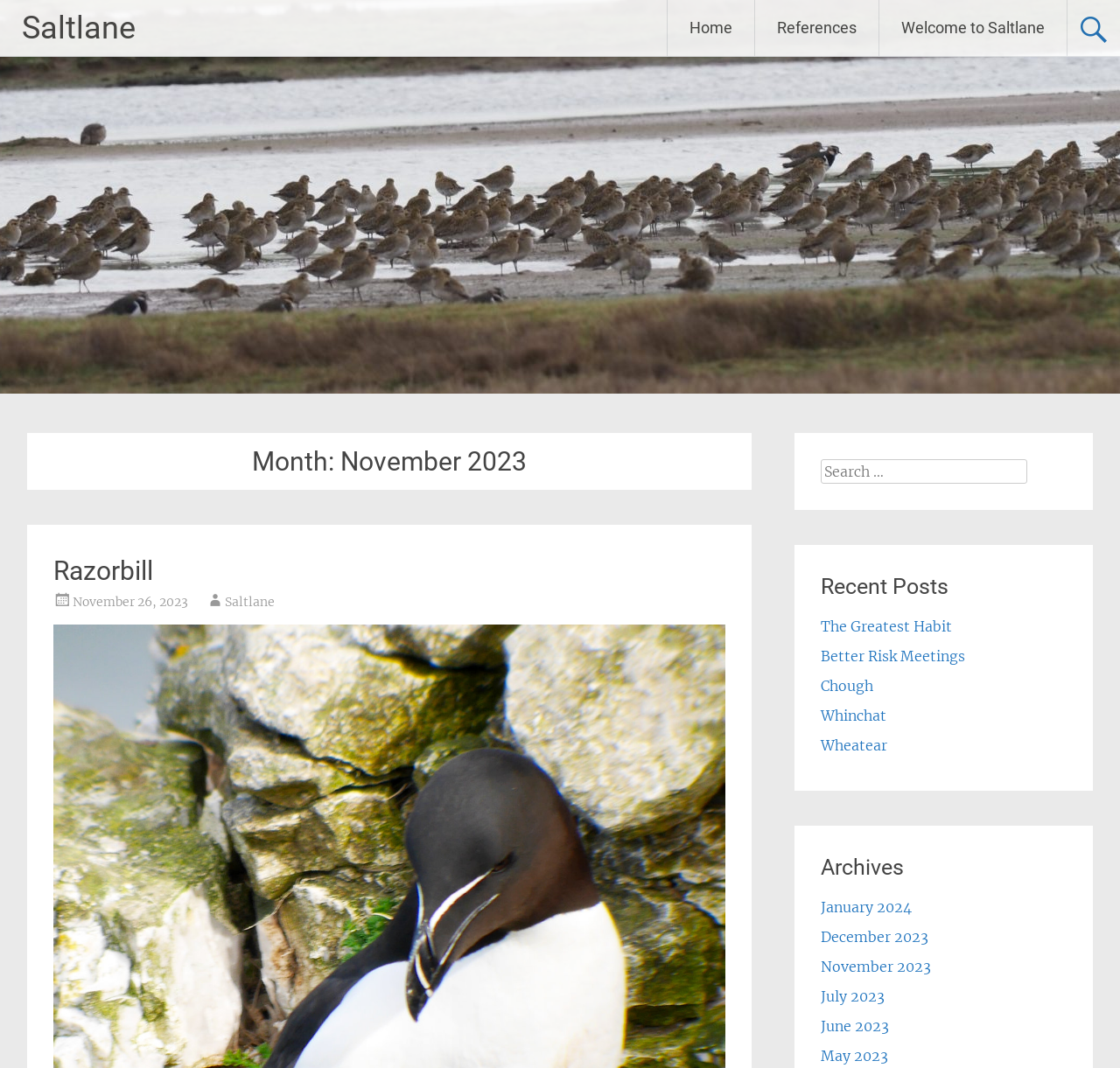Locate and generate the text content of the webpage's heading.

Month: November 2023